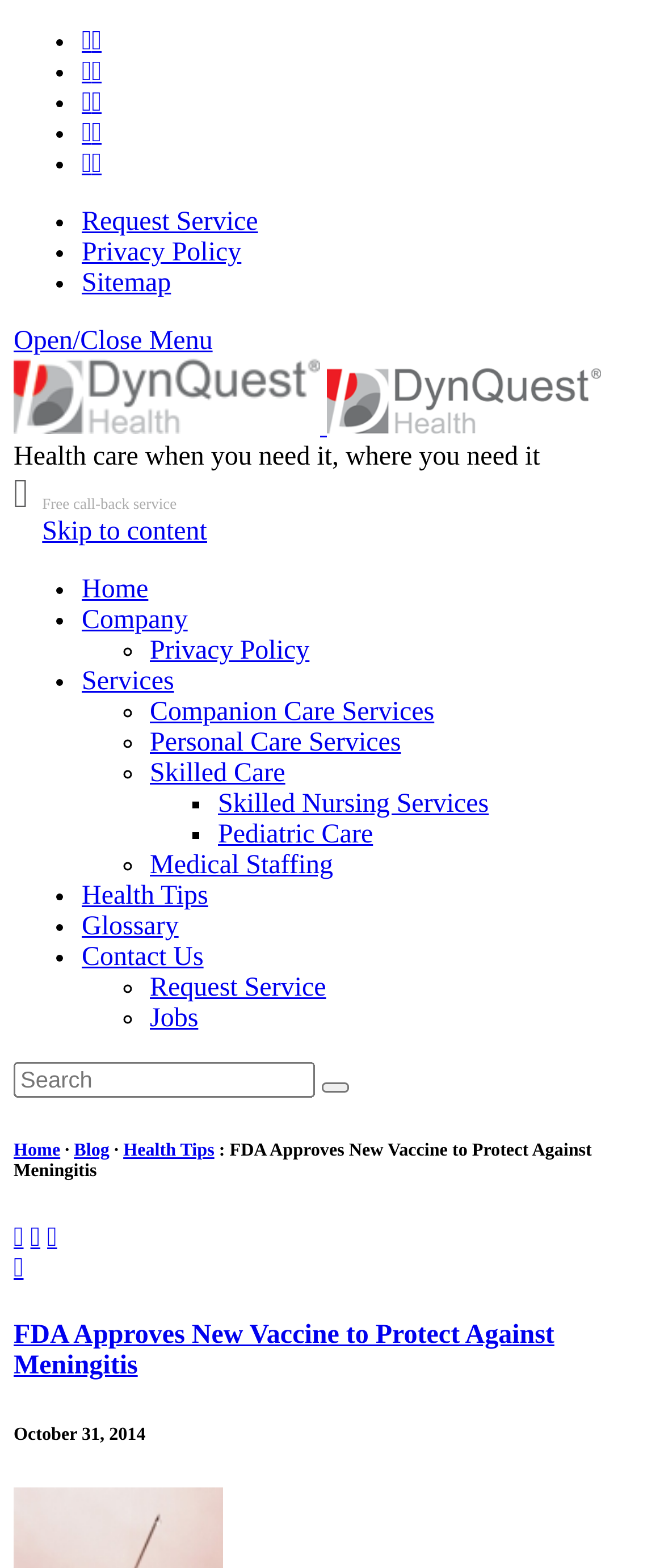What is the name of the health care company?
Look at the image and respond with a single word or a short phrase.

DynQuest Health